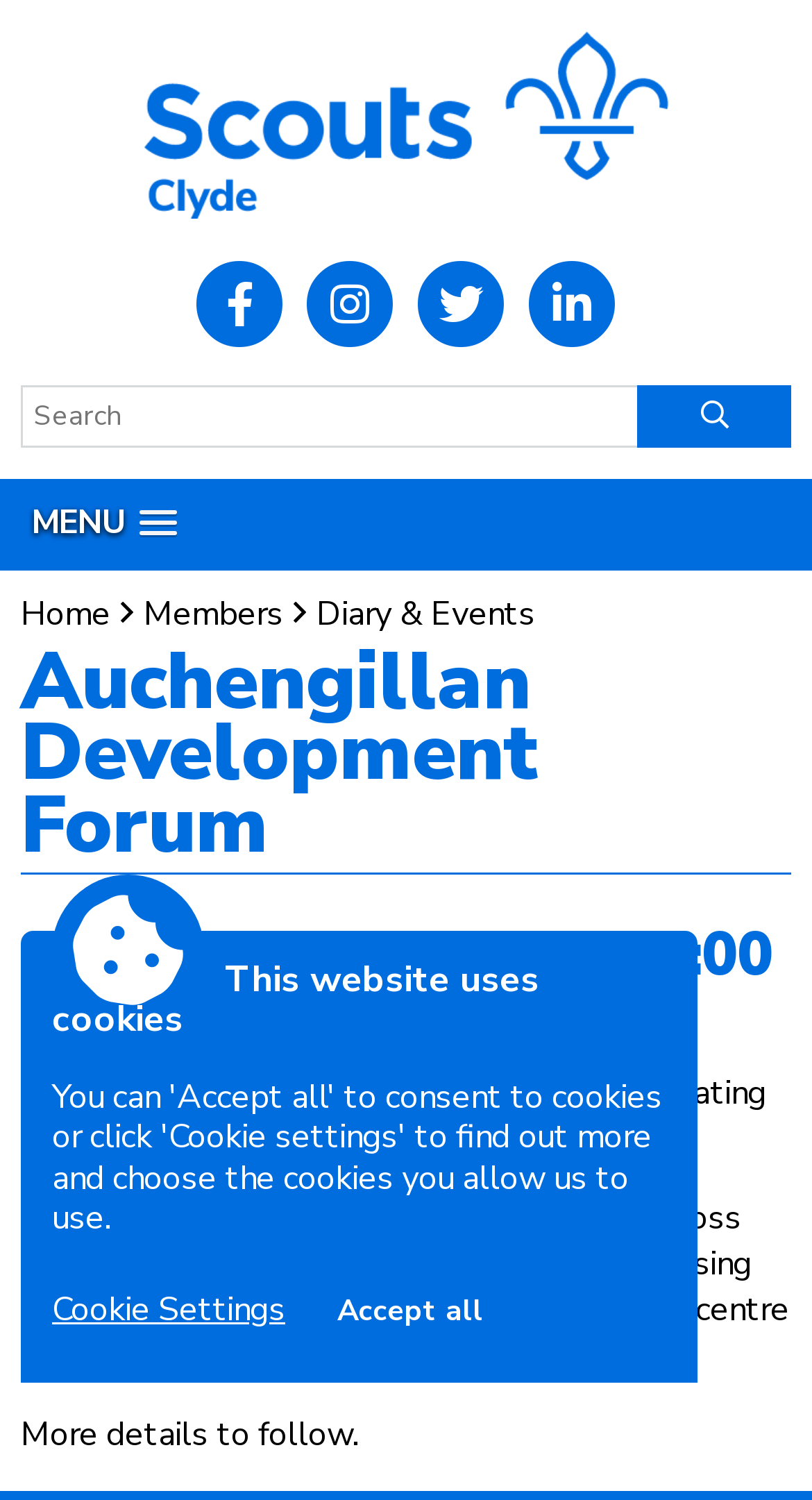Please provide a comprehensive response to the question below by analyzing the image: 
What is Auchengillan celebrating in 2026?

The text 'Did you know that Auchengillan will be celebrating its centenary in 2026?' indicates that Auchengillan will be celebrating 100 years of existence in 2026.